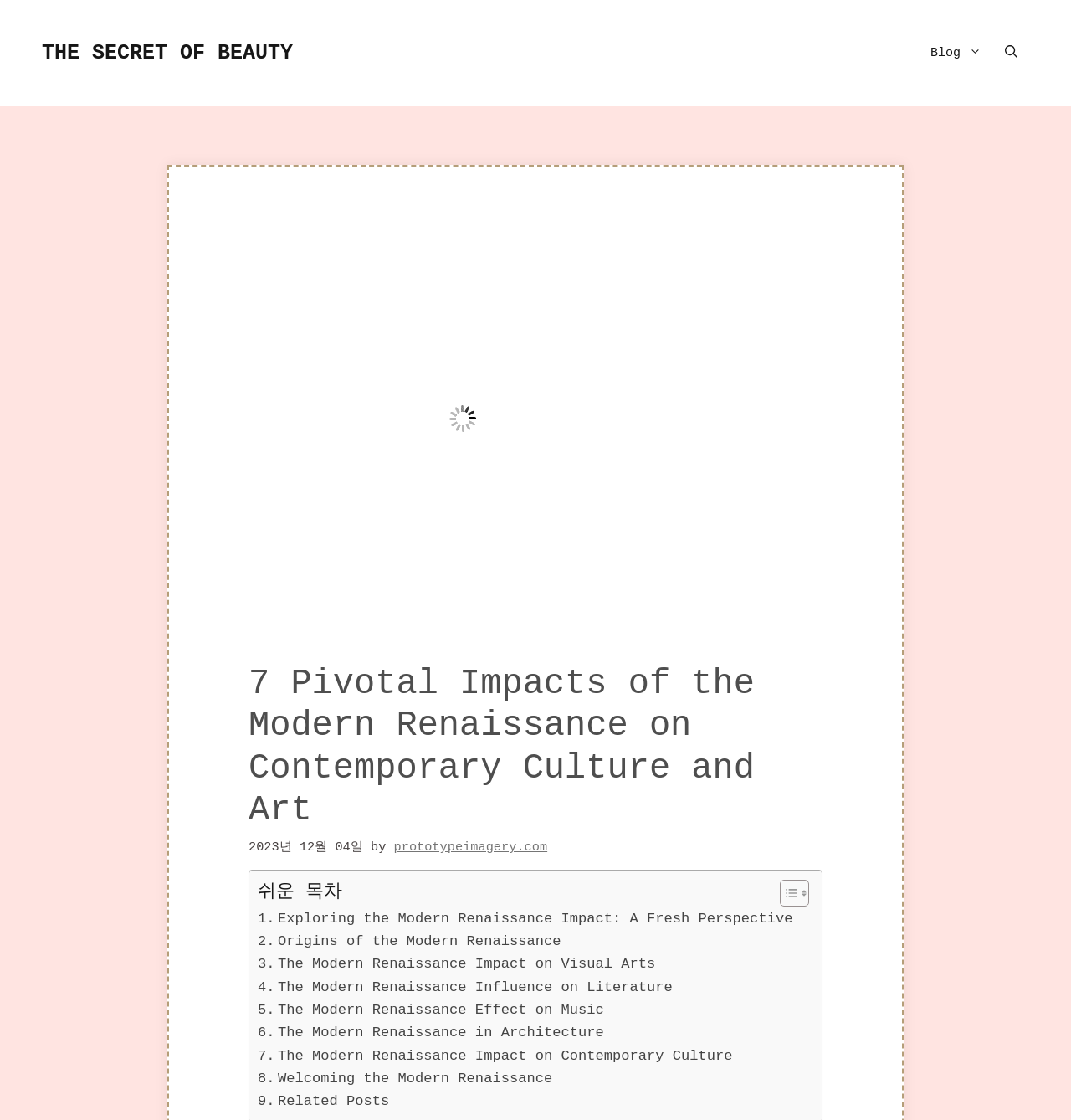Determine the bounding box coordinates for the area that needs to be clicked to fulfill this task: "Read the article 'Exploring the Modern Renaissance Impact: A Fresh Perspective'". The coordinates must be given as four float numbers between 0 and 1, i.e., [left, top, right, bottom].

[0.241, 0.81, 0.74, 0.83]